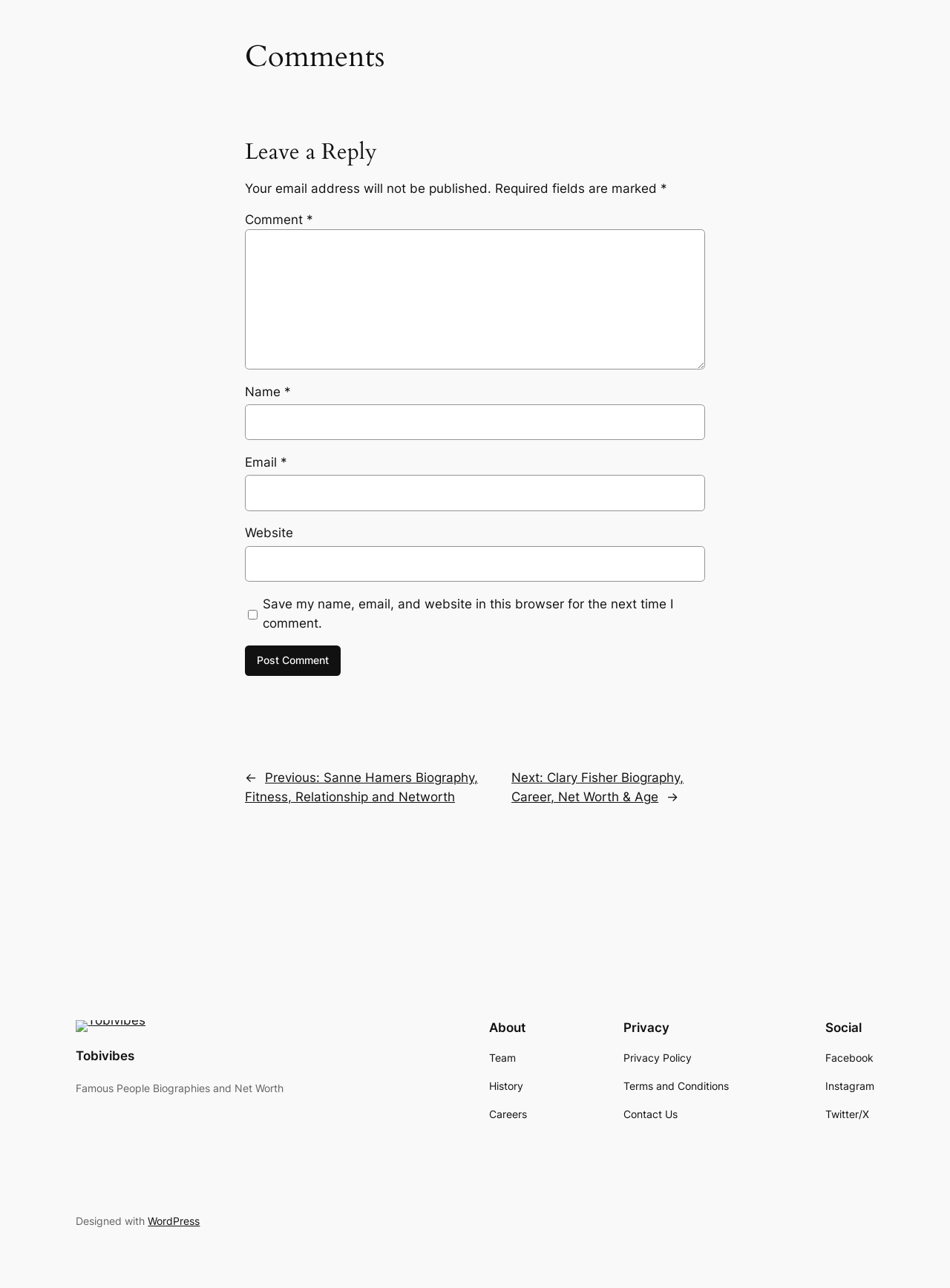What is the purpose of this webpage?
Please provide a single word or phrase based on the screenshot.

Leave a comment